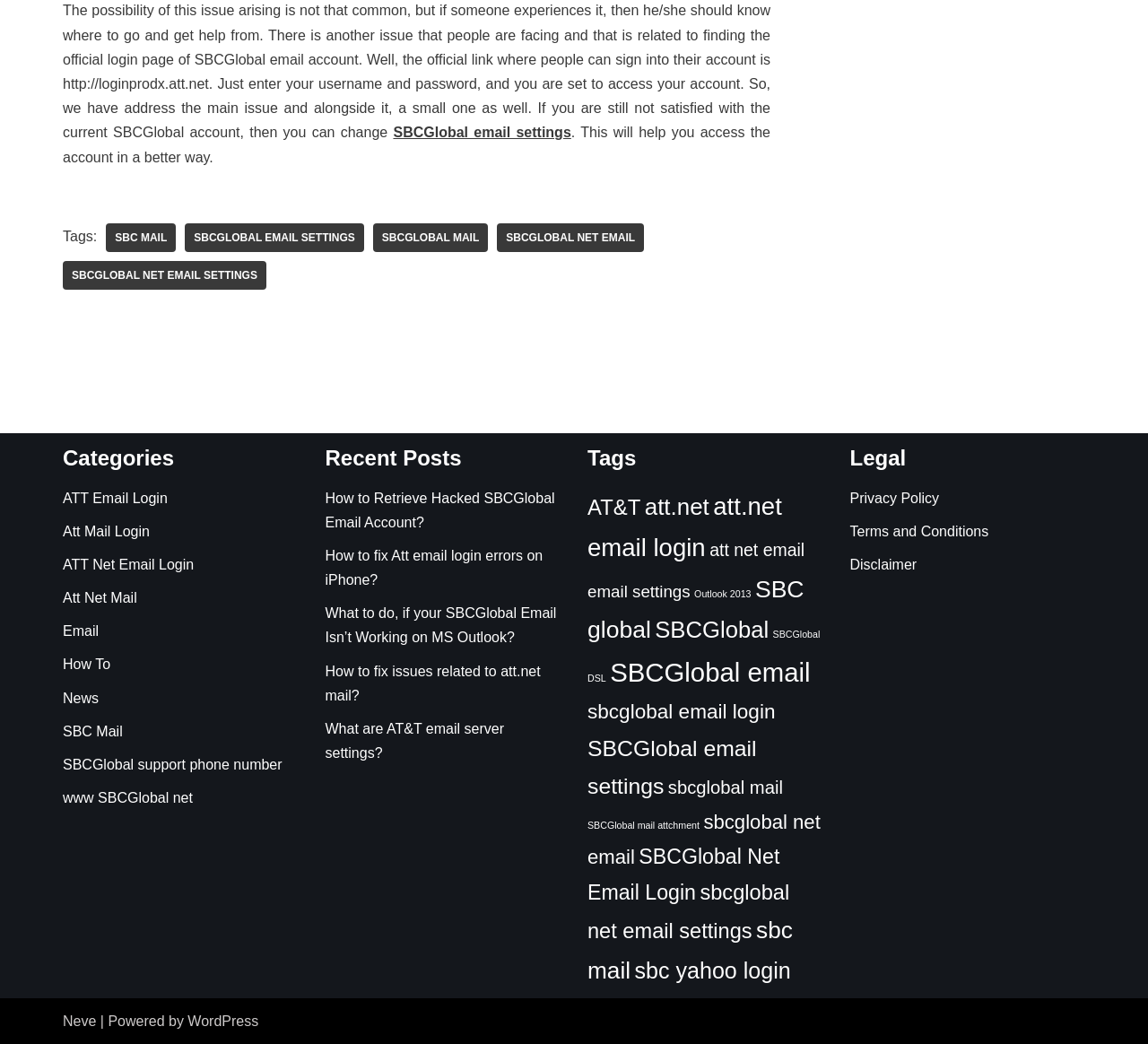Could you highlight the region that needs to be clicked to execute the instruction: "View the privacy policy"?

[0.74, 0.47, 0.818, 0.484]